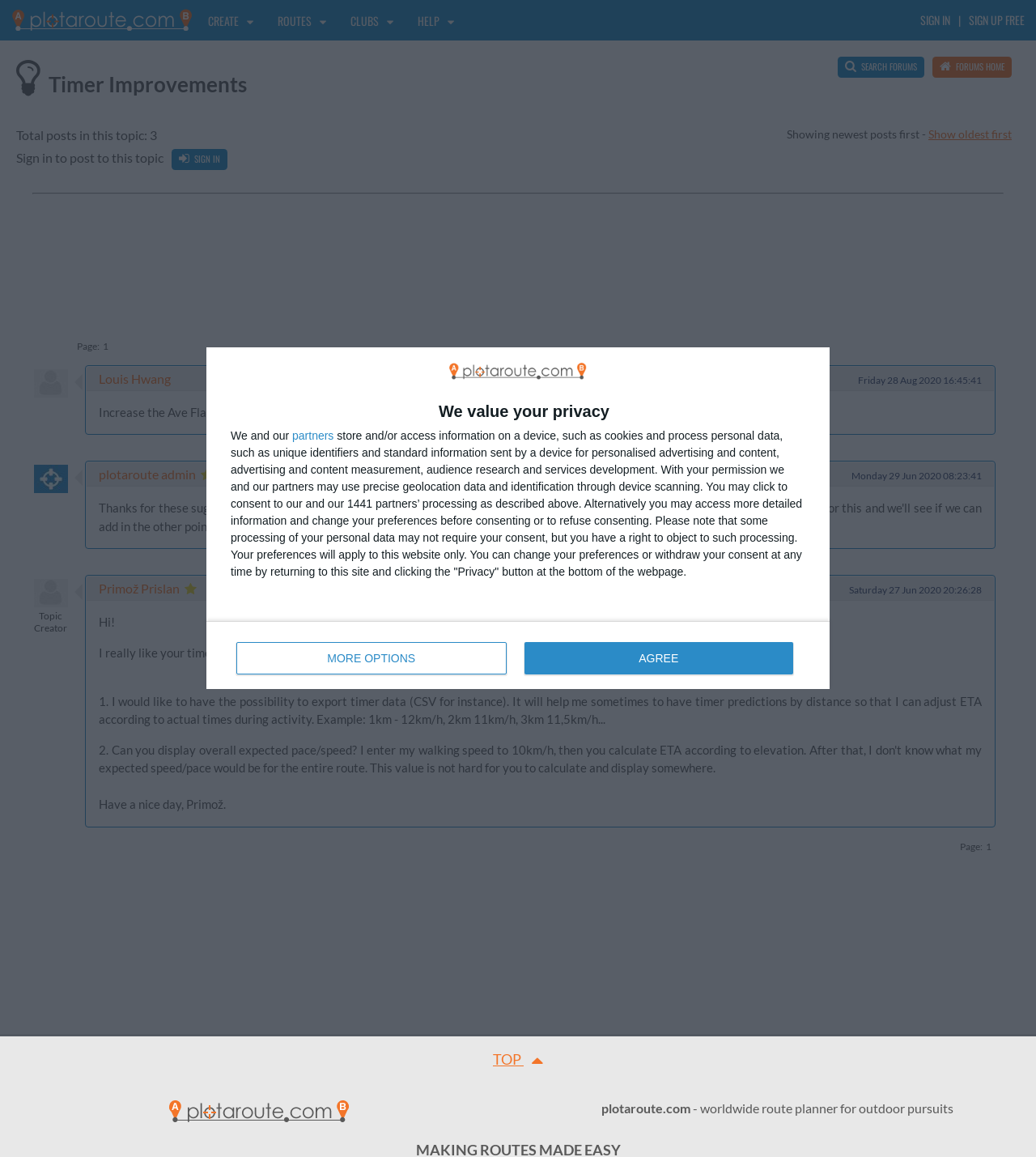What is the feature requested by the user in the first post?
Please look at the screenshot and answer using one word or phrase.

Export timer data